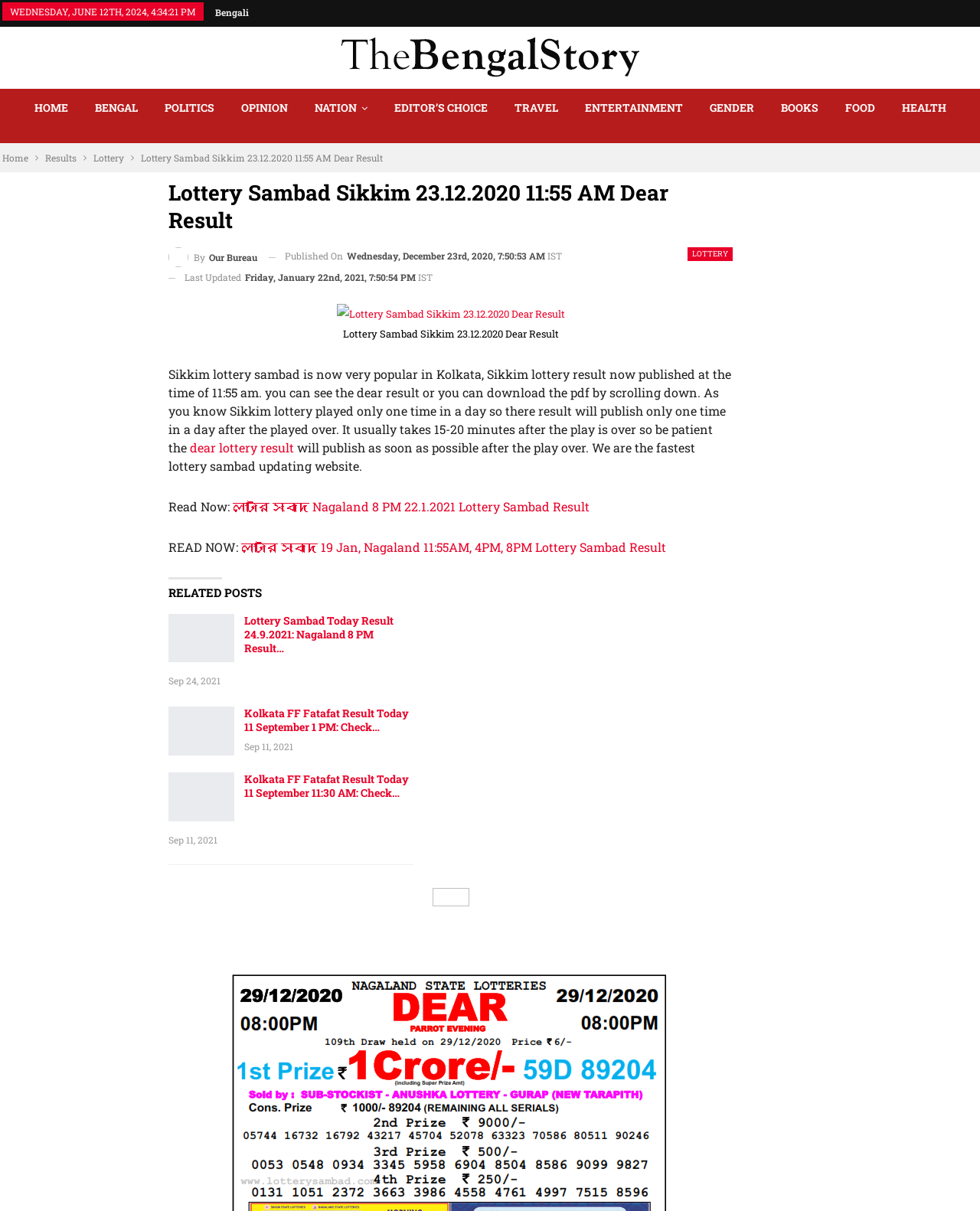Please answer the following question using a single word or phrase: 
What is the name of the lottery result?

Lottery Sambad Sikkim 23.12.2020 11:55 AM Dear Result